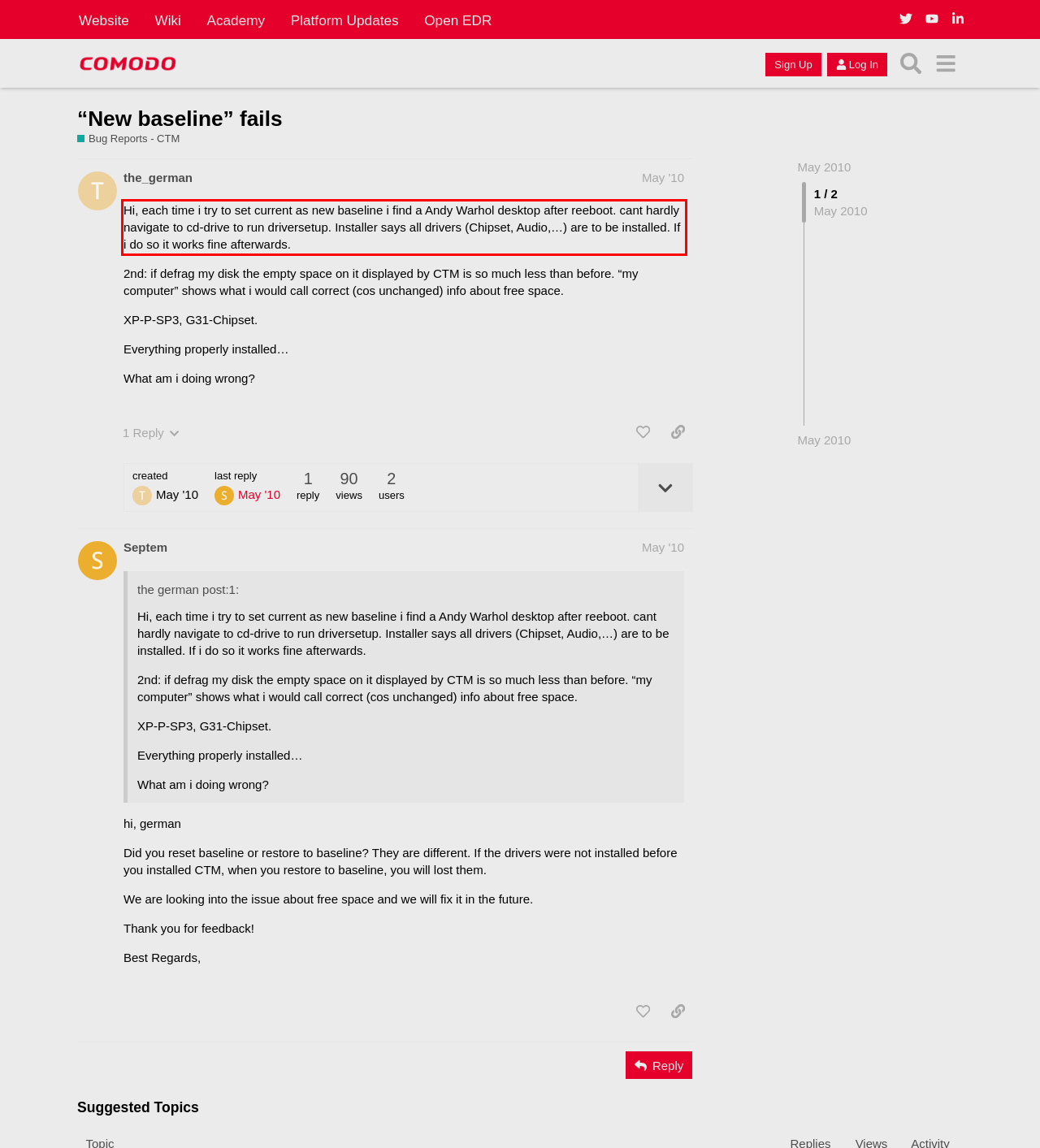Using the provided screenshot of a webpage, recognize the text inside the red rectangle bounding box by performing OCR.

Hi, each time i try to set current as new baseline i find a Andy Warhol desktop after reeboot. cant hardly navigate to cd-drive to run driversetup. Installer says all drivers (Chipset, Audio,…) are to be installed. If i do so it works fine afterwards.